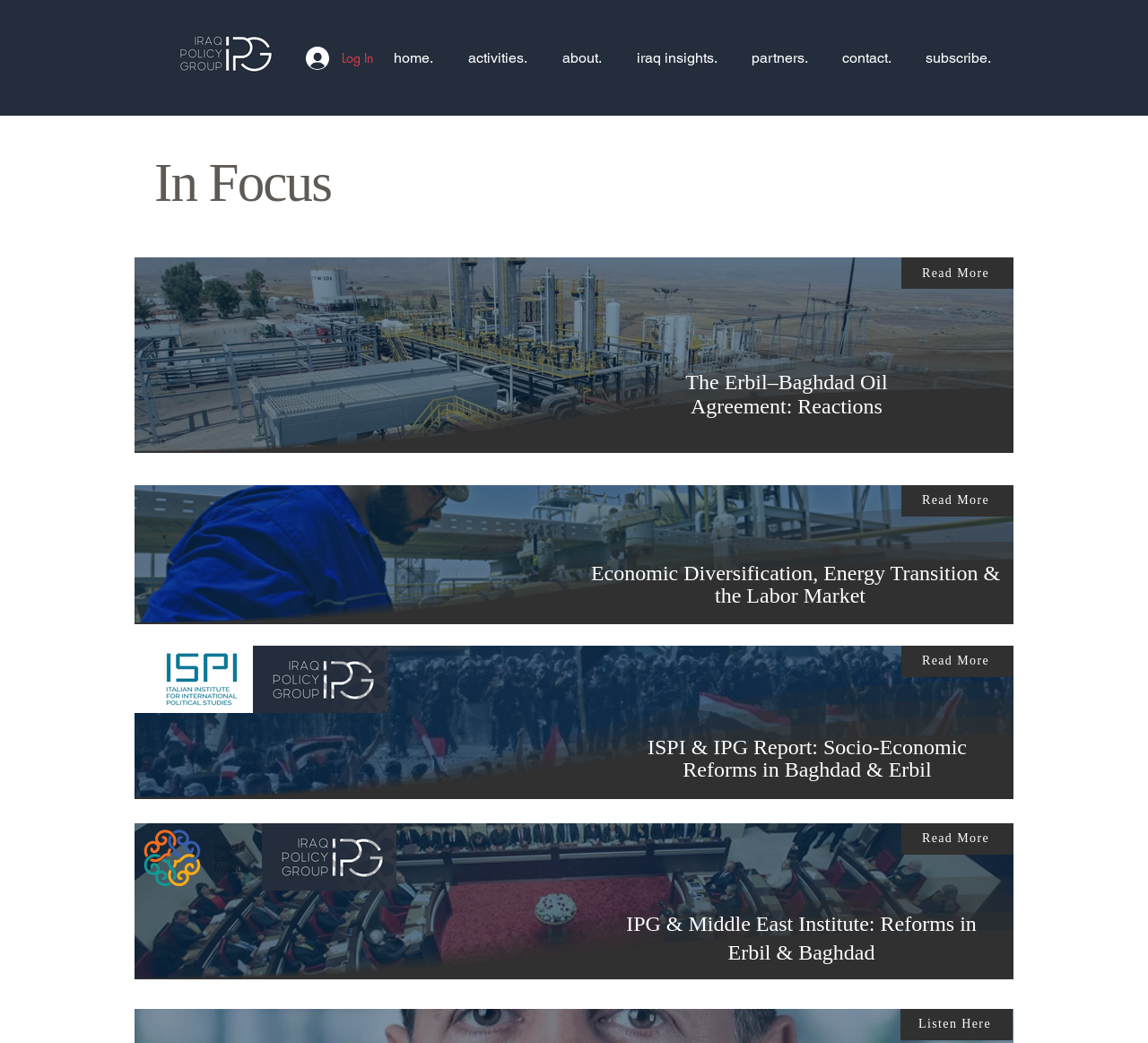Provide the bounding box for the UI element matching this description: "activities.".

[0.392, 0.031, 0.474, 0.08]